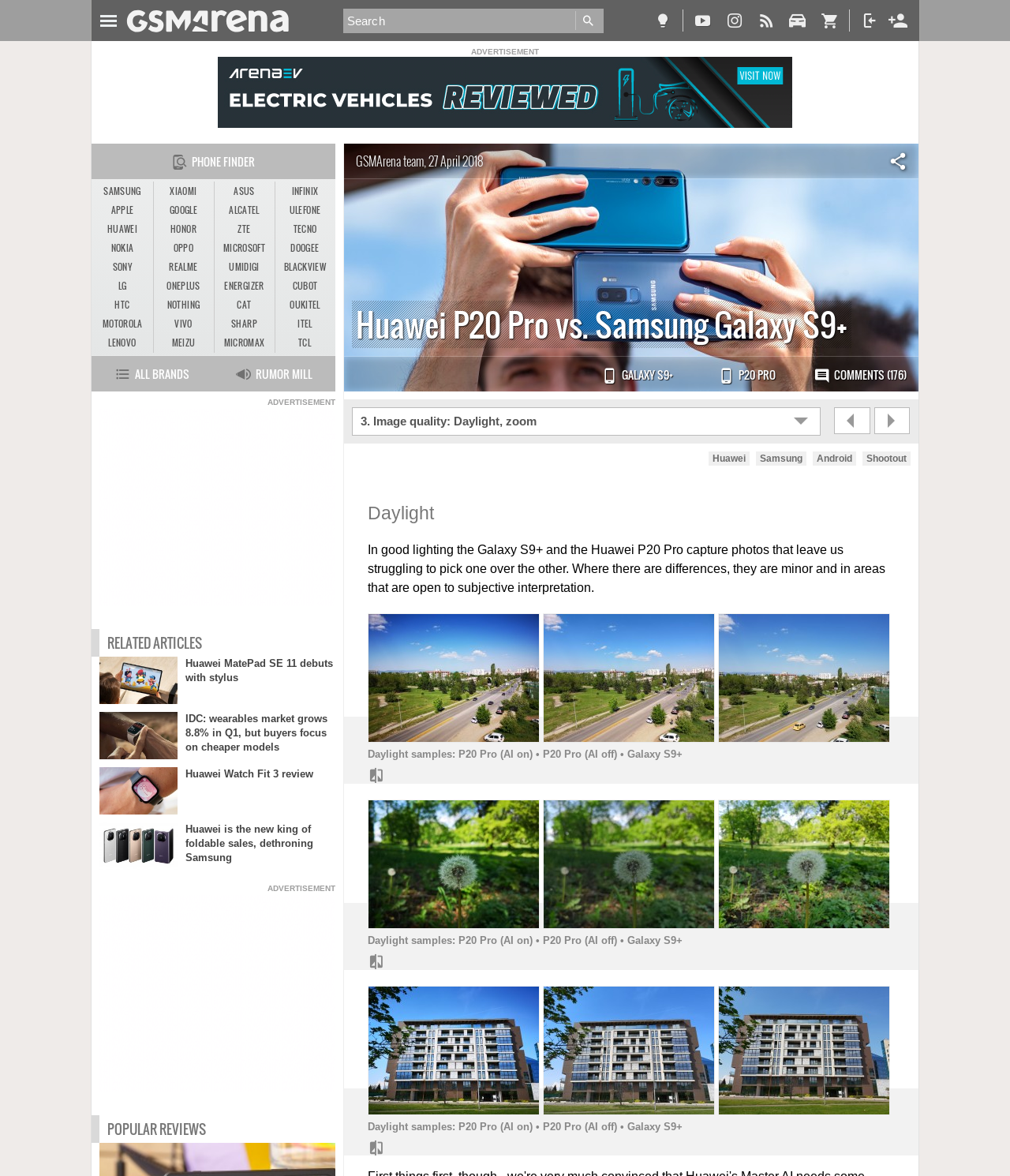Give an in-depth explanation of the webpage layout and content.

This webpage is a comparison review of the Huawei P20 Pro and Samsung Galaxy S9+ smartphones, focusing on their image quality in daylight conditions. At the top, there is a navigation menu with a toggle button, a search bar, and several links to other sections of the website. Below this, there are links to various brands, including Huawei, Samsung, Apple, and others.

The main content of the page is divided into sections, with headings and paragraphs of text. The first section introduces the comparison, stating that the two phones take similar photos in good lighting conditions, with only minor differences. This is followed by a series of links to daylight sample photos taken with the P20 Pro and Galaxy S9+, each with its own image and technical details such as aperture, ISO, and shutter speed.

There are several buttons and links throughout the page, including a "Comments" section with 176 comments, links to previous and next pages, and buttons to toggle the display of images. The page also features an advertisement and a section with links to other related articles.

At the bottom of the page, there are more links to various brands and a "Phone Finder" section. Overall, the page is densely packed with information and images, making it a comprehensive resource for those comparing the Huawei P20 Pro and Samsung Galaxy S9+ smartphones.